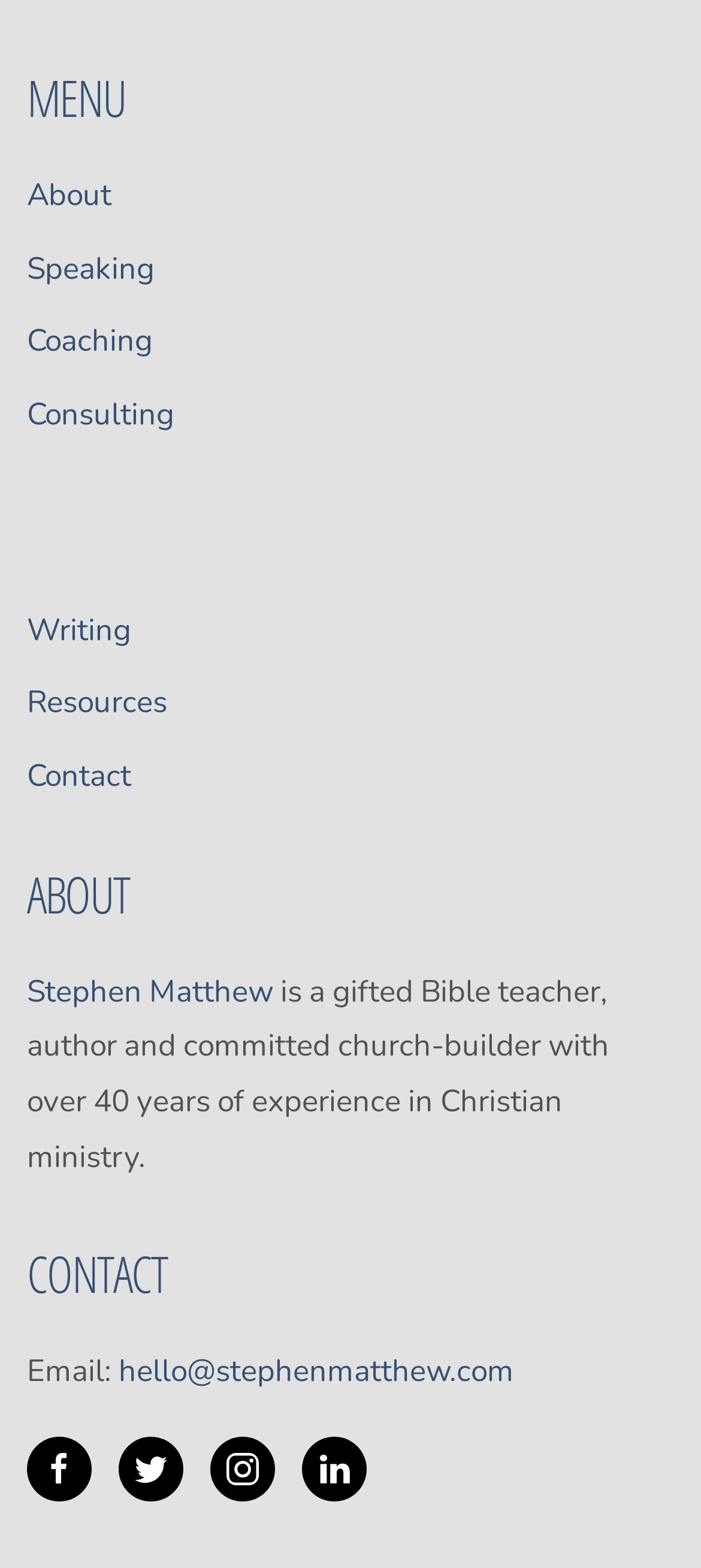Please answer the following question using a single word or phrase: 
What are the services offered?

Speaking, Coaching, Consulting, Writing